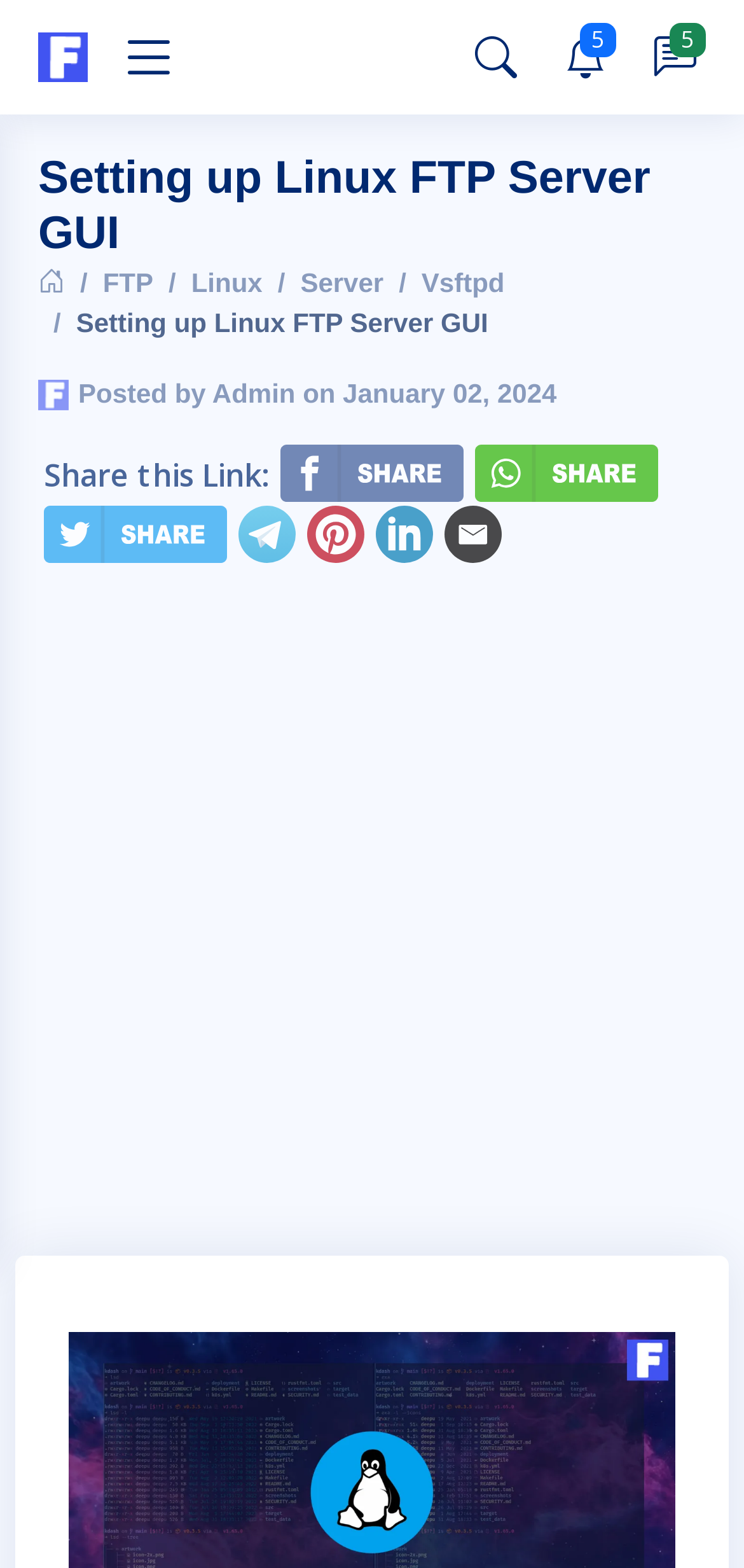Locate the bounding box coordinates of the area where you should click to accomplish the instruction: "Schedule a consultation".

None